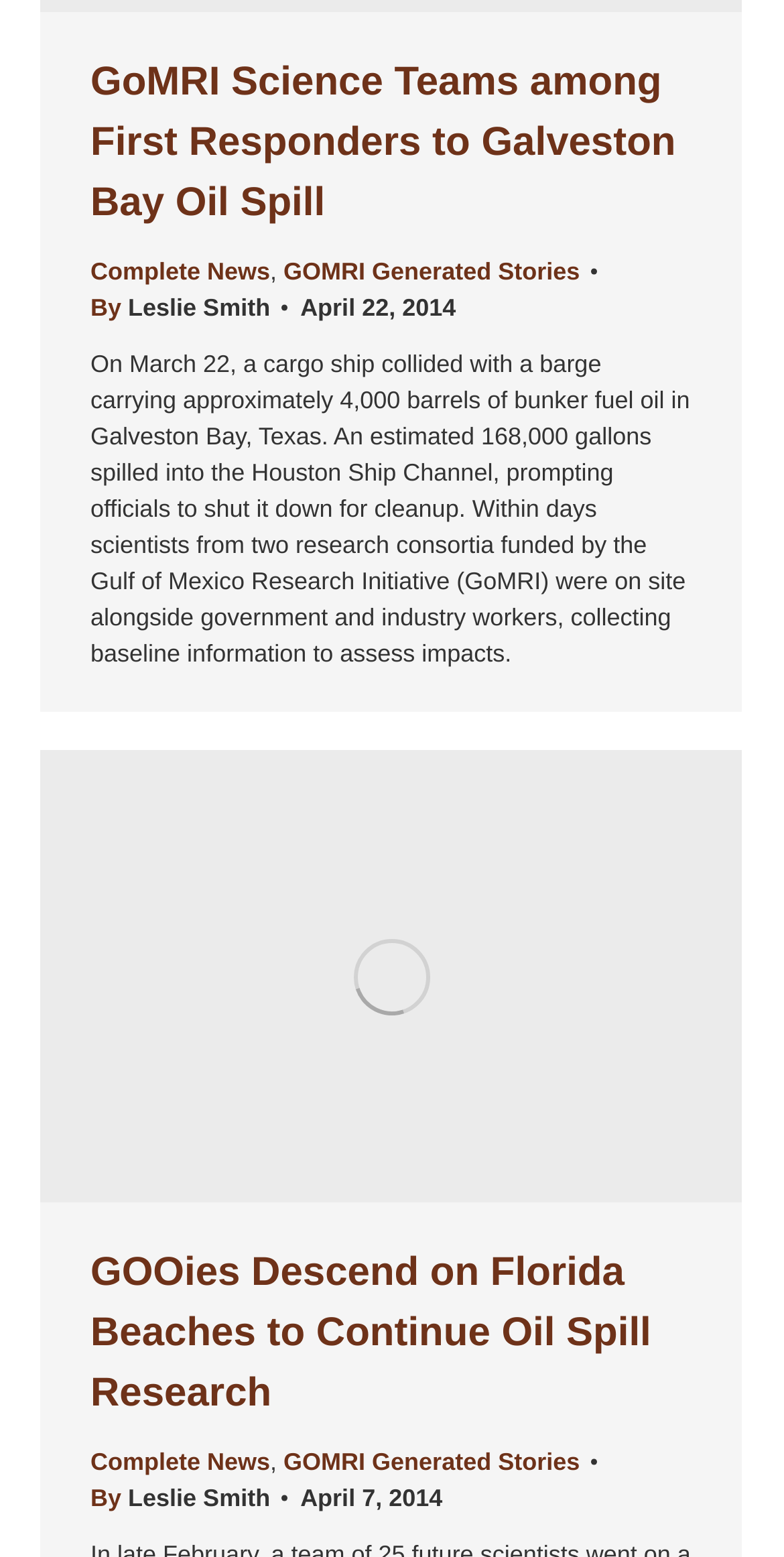Refer to the element description April 7, 2014 and identify the corresponding bounding box in the screenshot. Format the coordinates as (top-left x, top-left y, bottom-right x, bottom-right y) with values in the range of 0 to 1.

[0.383, 0.95, 0.564, 0.974]